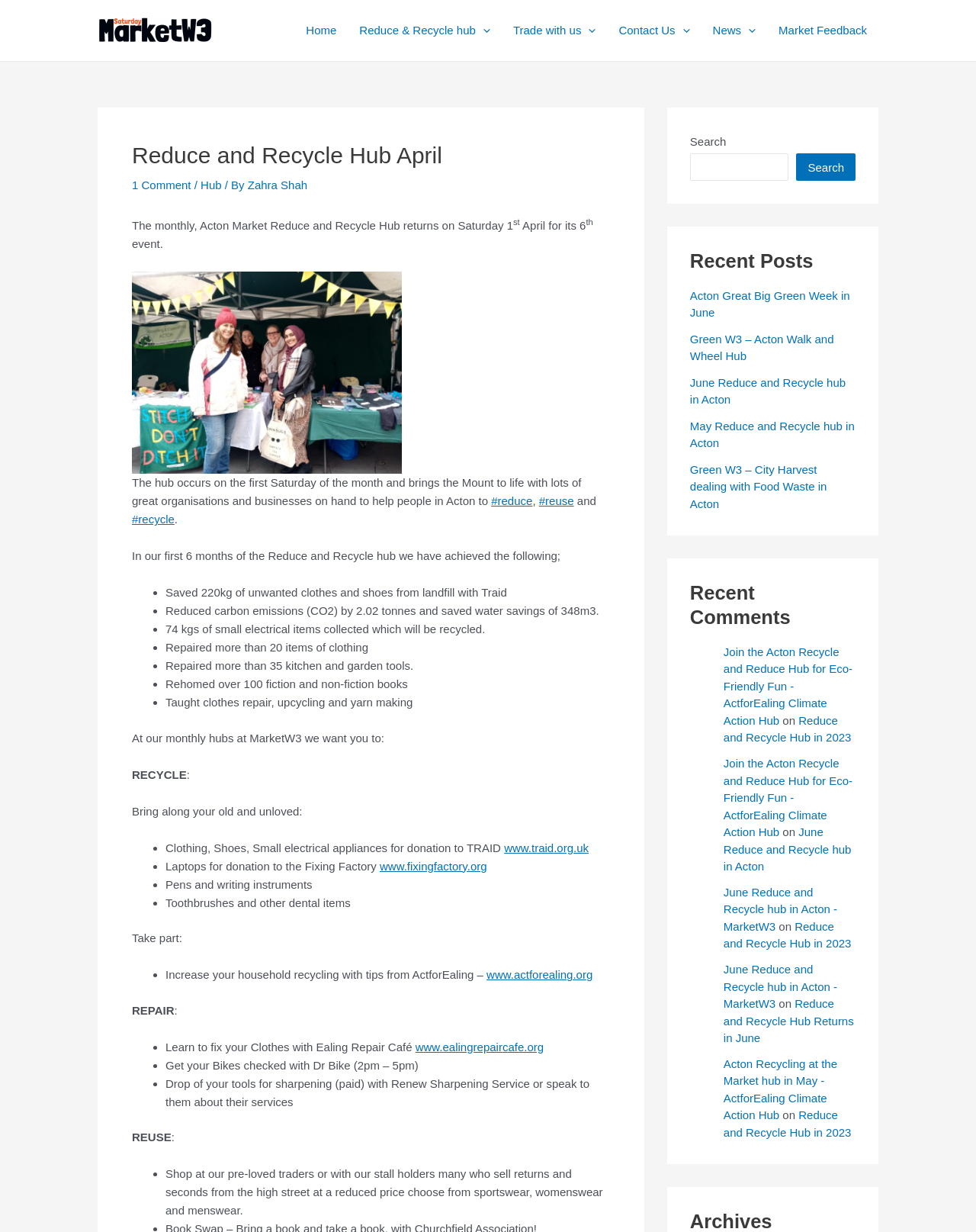What can be repaired at the Ealing Repair Café?
Give a single word or phrase as your answer by examining the image.

Clothes